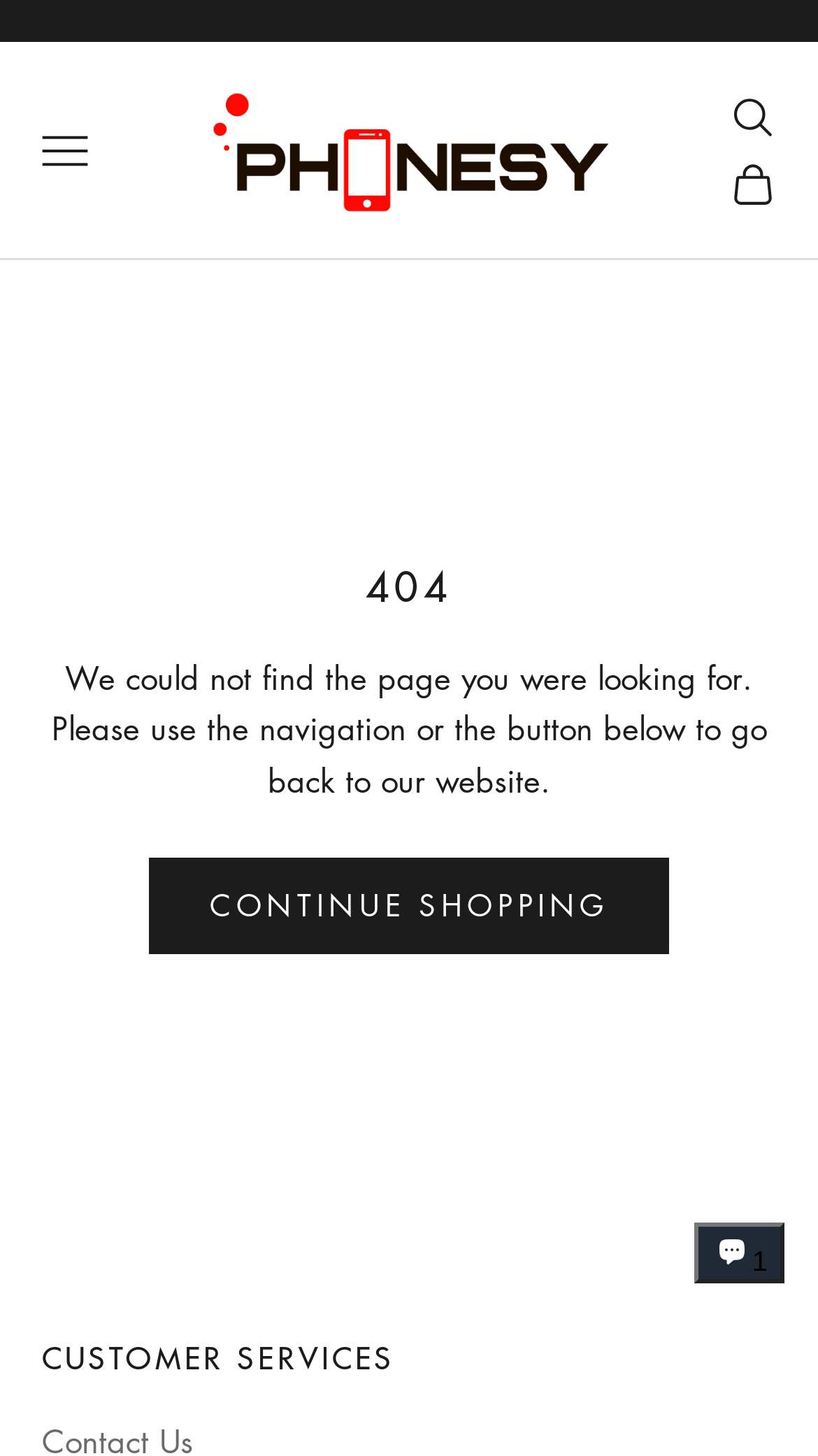How many navigation menus are there?
Based on the screenshot, respond with a single word or phrase.

Two